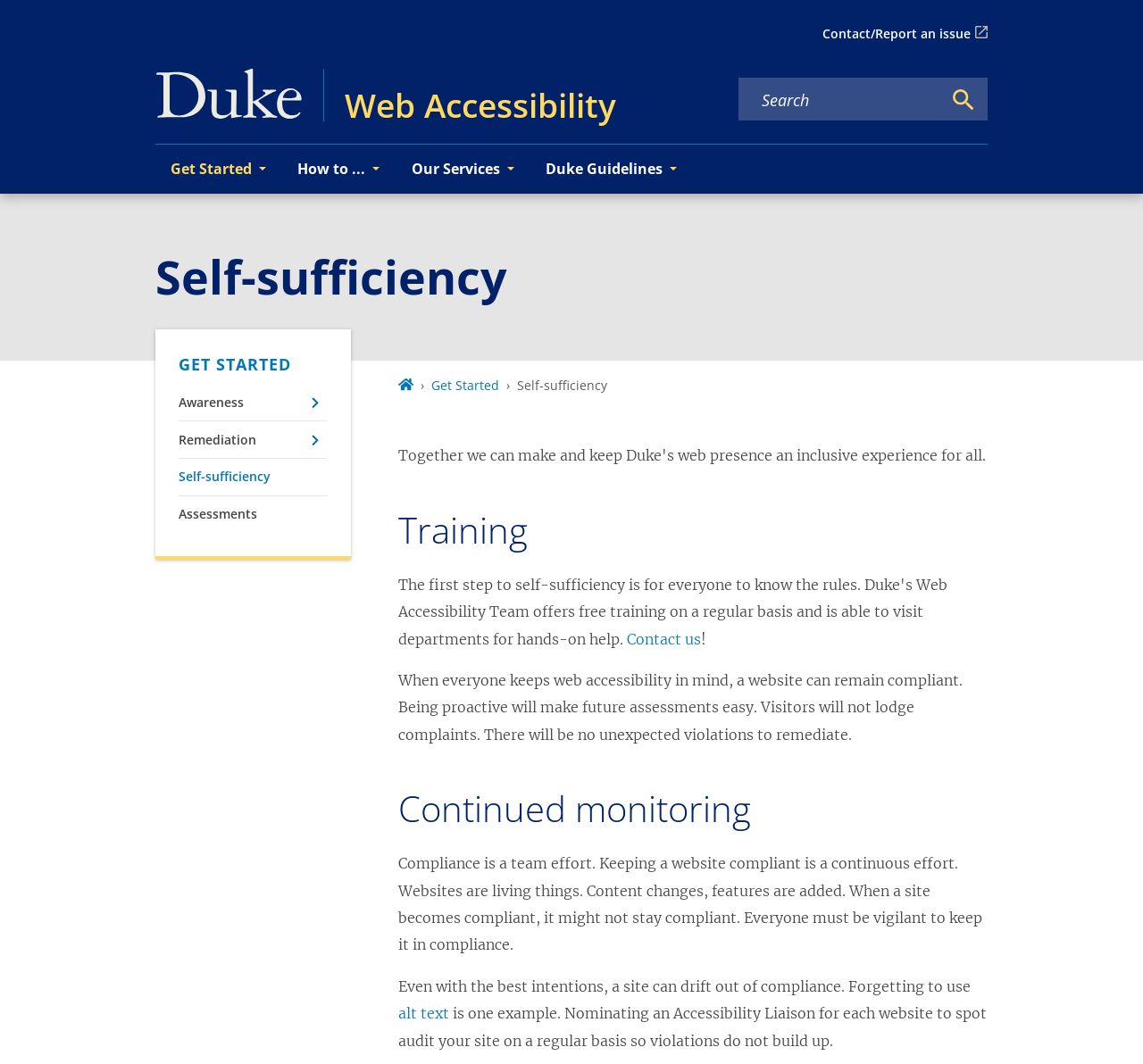Respond with a single word or short phrase to the following question: 
What is the first step to self-sufficiency?

Knowing the rules